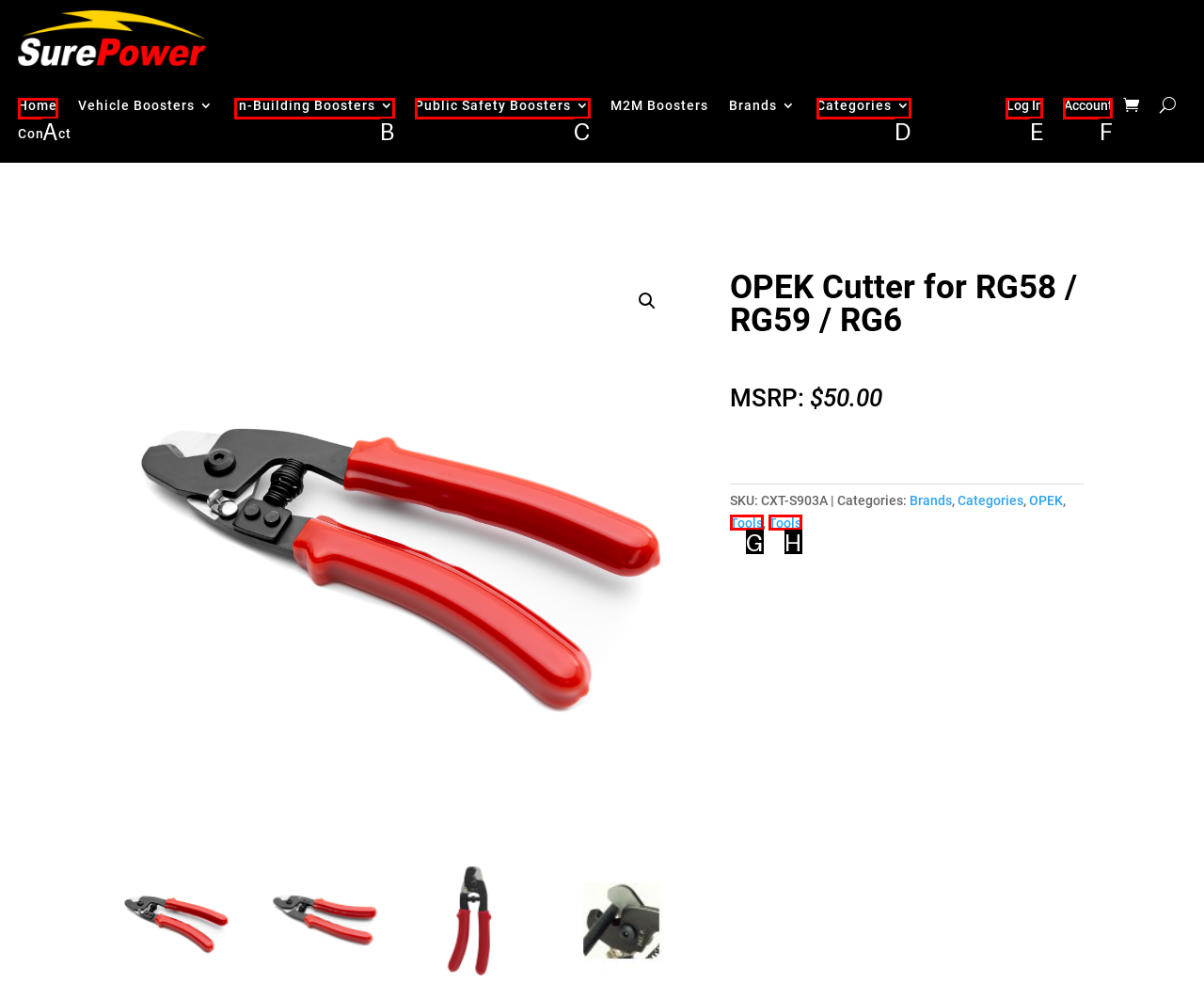Please indicate which HTML element should be clicked to fulfill the following task: Click the Home link. Provide the letter of the selected option.

A